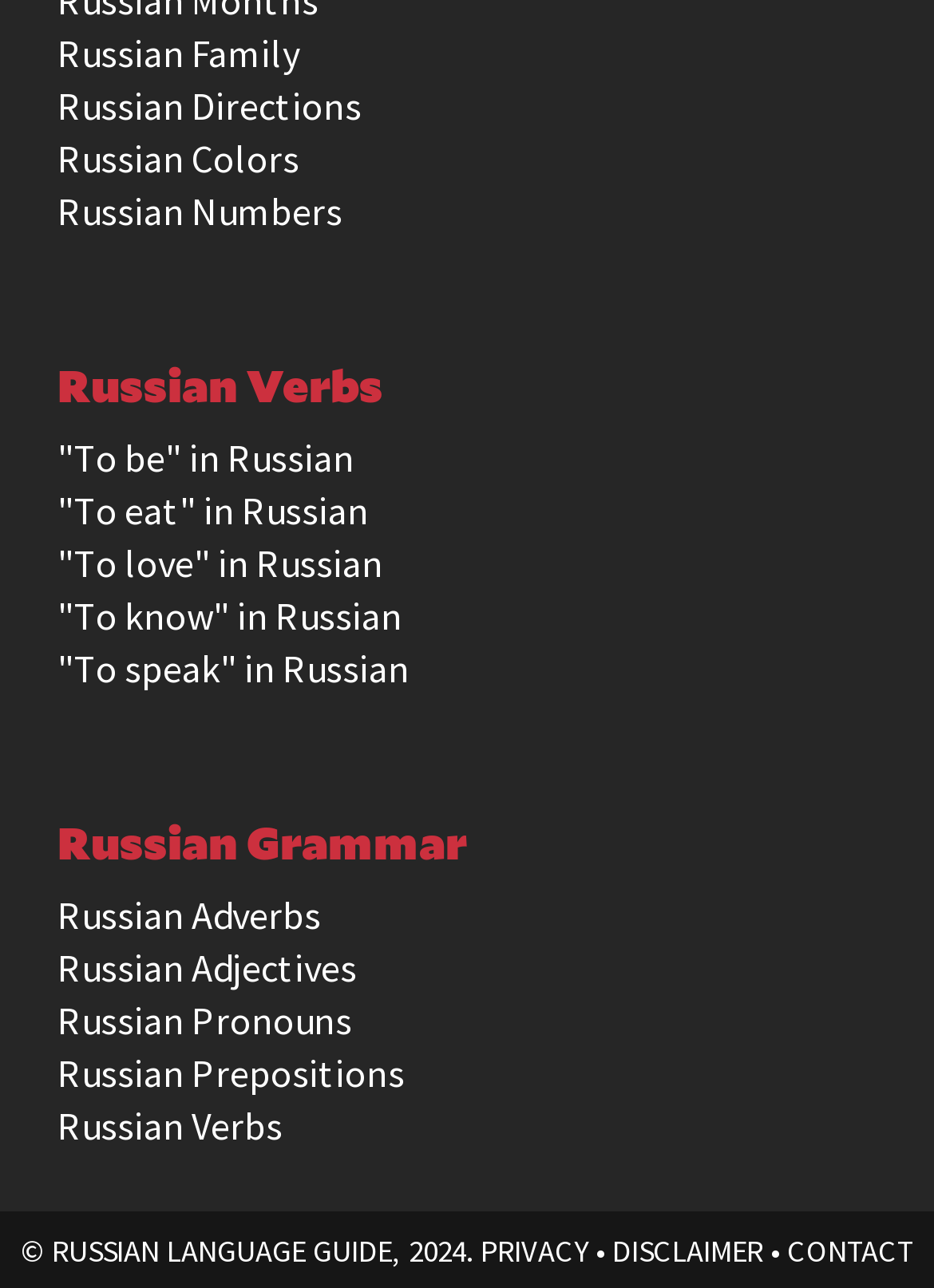Give a one-word or one-phrase response to the question: 
What is the category of 'Russian Adverbs'?

Russian Grammar